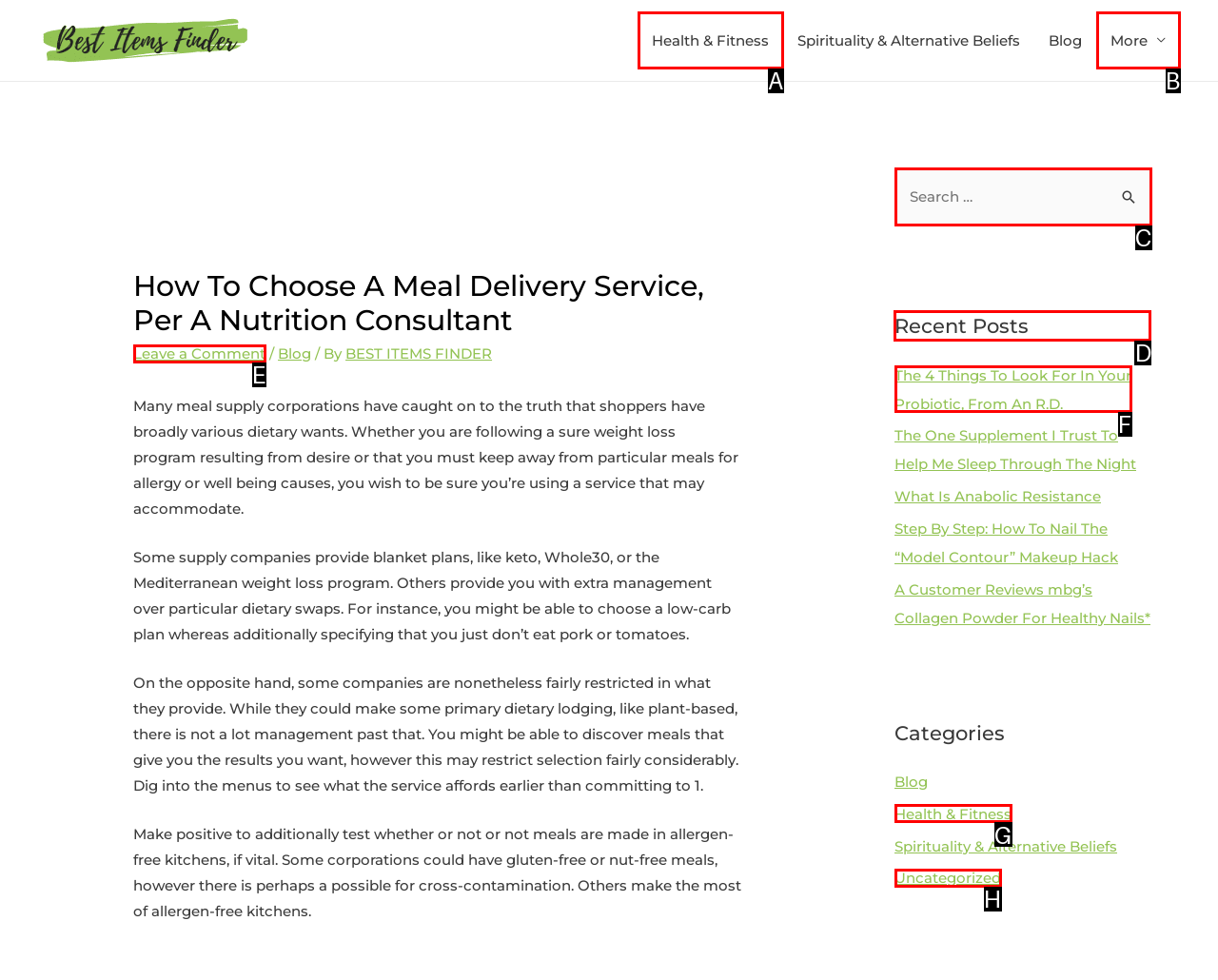Identify the correct lettered option to click in order to perform this task: Check recent posts. Respond with the letter.

D